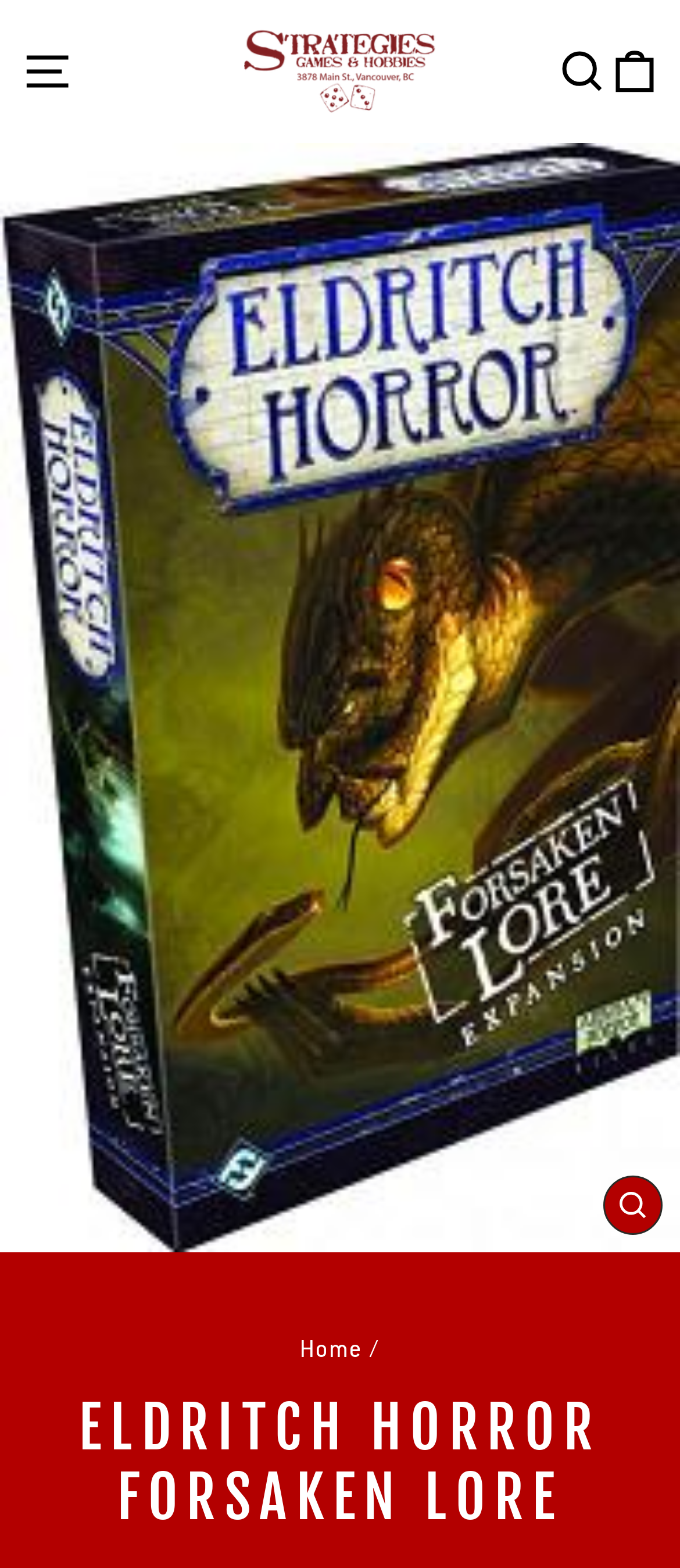How many drawers can be controlled from the top navigation bar?
Answer the question with a single word or phrase derived from the image.

2